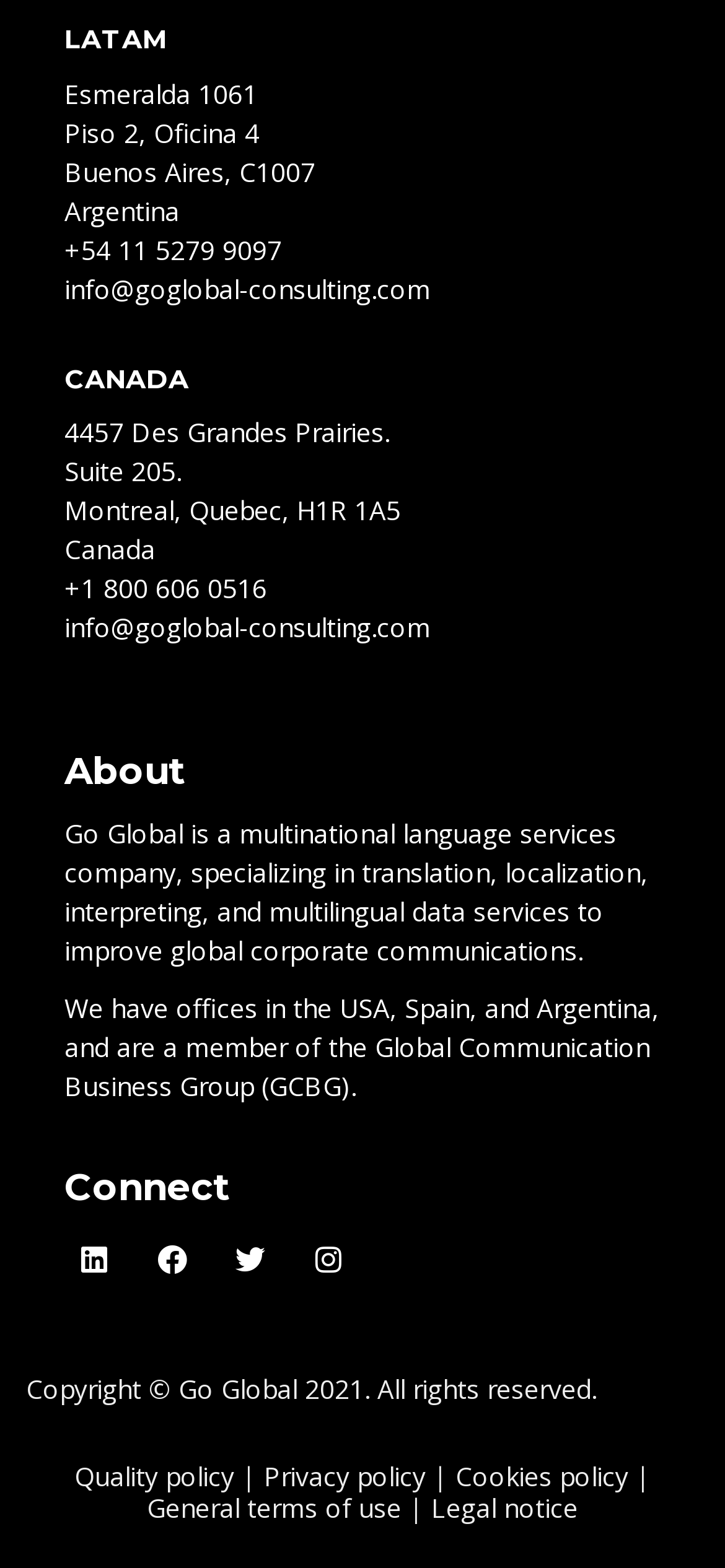Find the bounding box coordinates of the element you need to click on to perform this action: 'View About'. The coordinates should be represented by four float values between 0 and 1, in the format [left, top, right, bottom].

[0.088, 0.477, 0.912, 0.507]